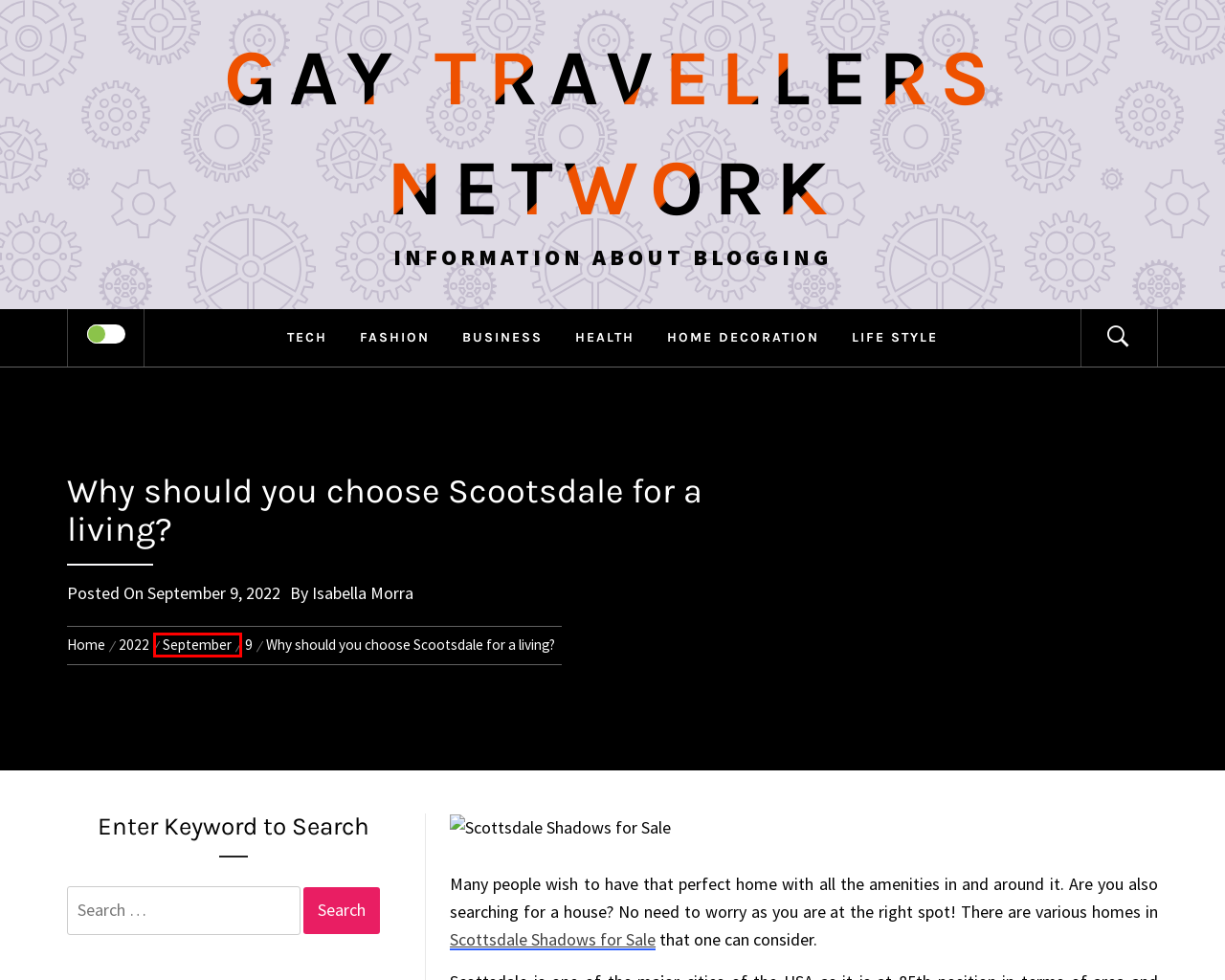You are provided with a screenshot of a webpage that has a red bounding box highlighting a UI element. Choose the most accurate webpage description that matches the new webpage after clicking the highlighted element. Here are your choices:
A. Gay Travellers Network - Information about blogging
B. Business Archives - Gay Travellers Network
C. September 2022 - Gay Travellers Network
D. 2022 - Gay Travellers Network
E. Isabella Morra, Author at Gay Travellers Network
F. Fashion Archives - Gay Travellers Network
G. Health Archives - Gay Travellers Network
H. Life style Archives - Gay Travellers Network

C